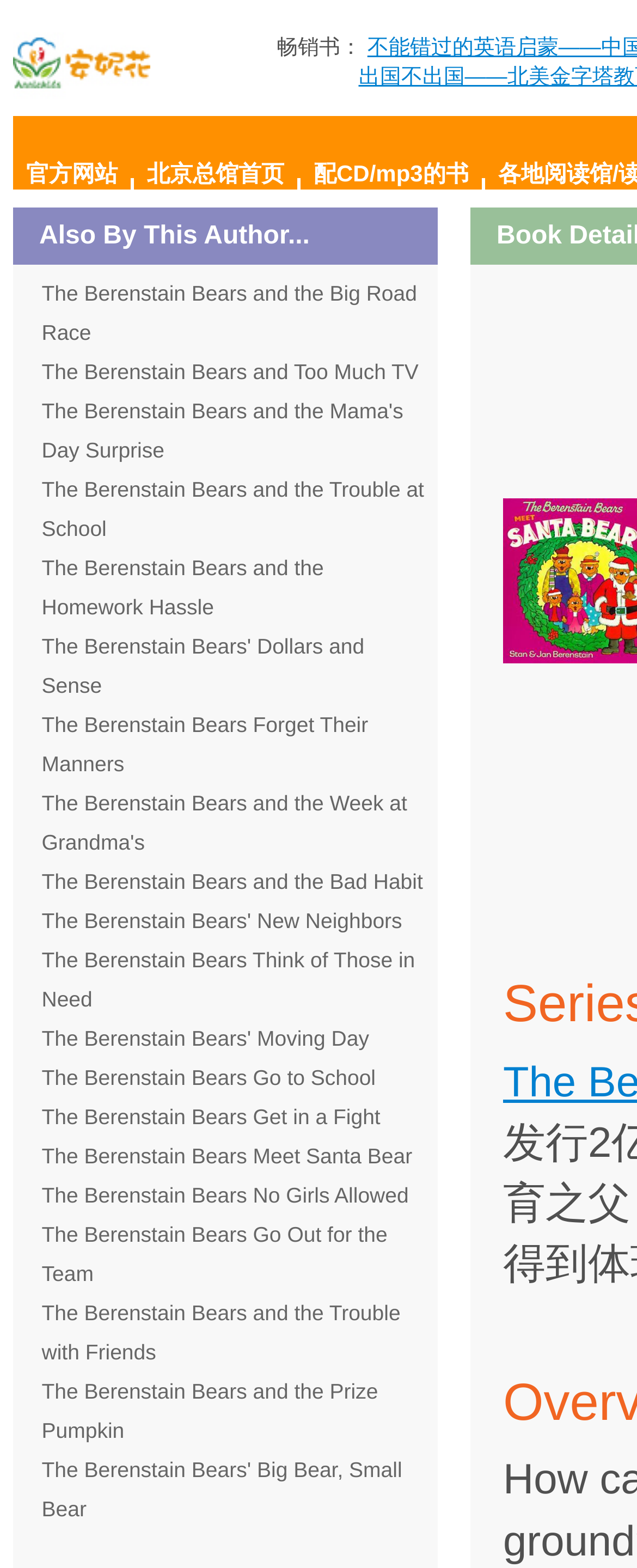Please identify the bounding box coordinates of the element on the webpage that should be clicked to follow this instruction: "Browse books with CD/mp3". The bounding box coordinates should be given as four float numbers between 0 and 1, formatted as [left, top, right, bottom].

[0.472, 0.102, 0.756, 0.12]